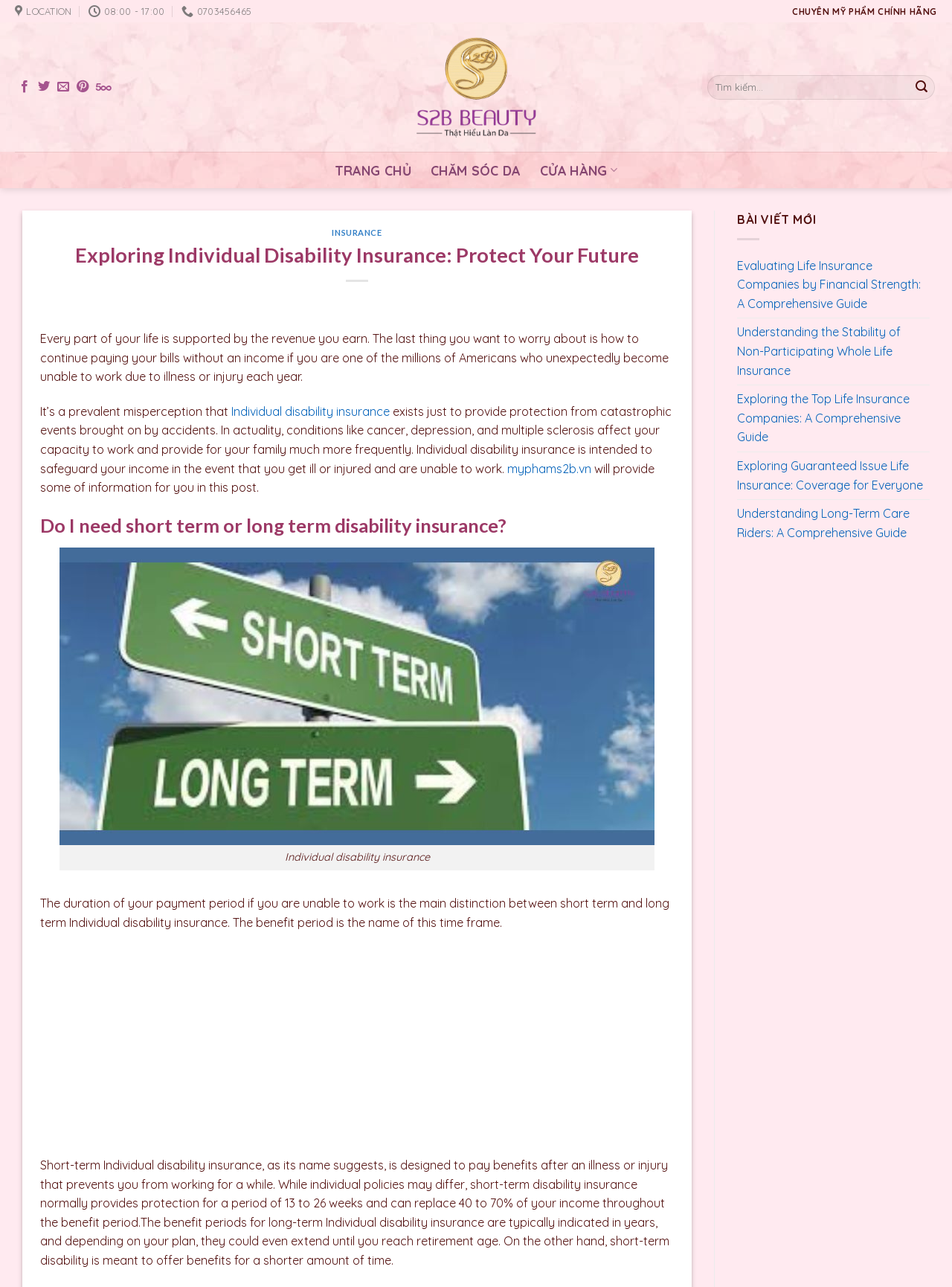Determine the bounding box coordinates for the element that should be clicked to follow this instruction: "Go to top". The coordinates should be given as four float numbers between 0 and 1, in the format [left, top, right, bottom].

[0.953, 0.713, 0.983, 0.735]